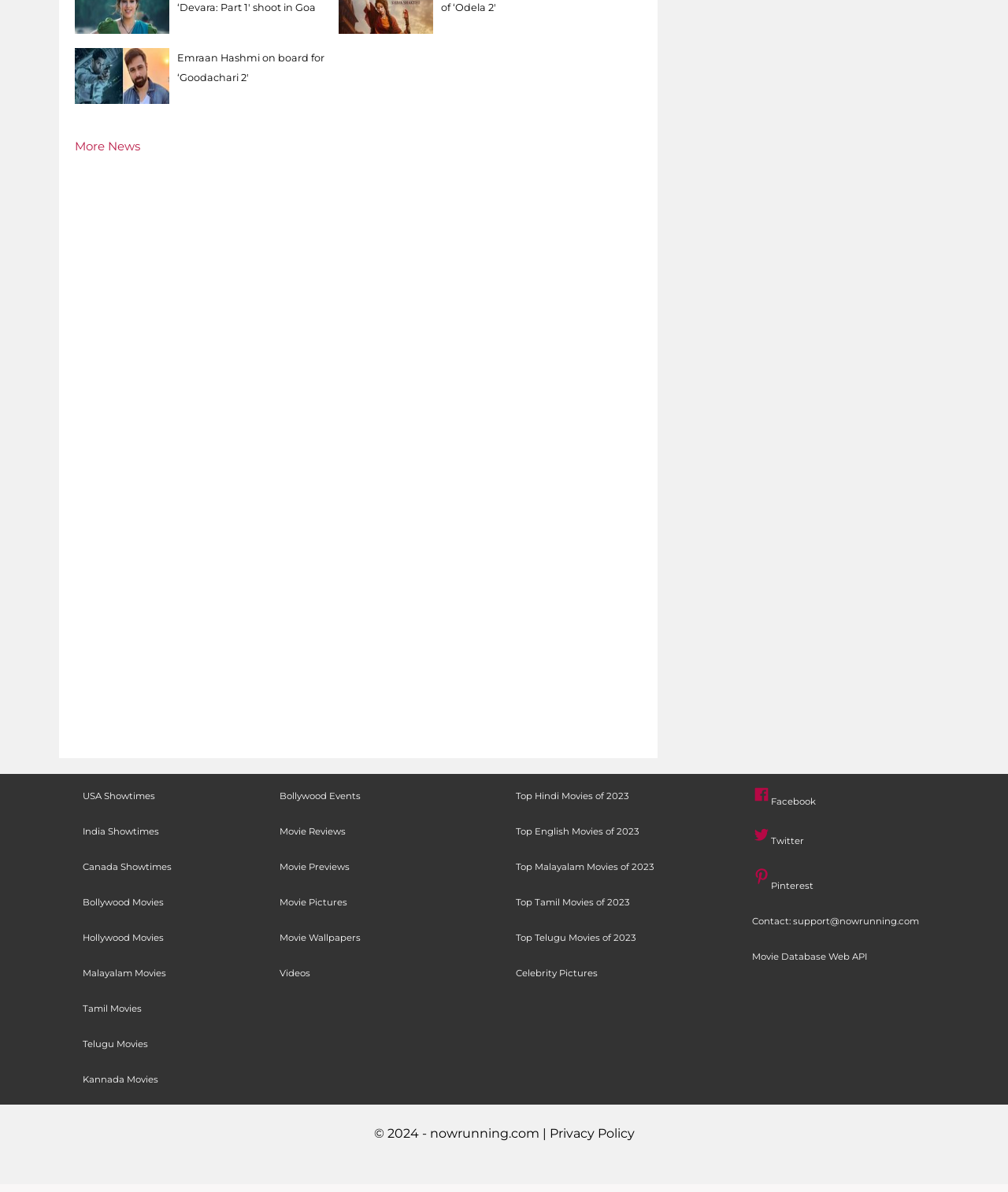Determine the bounding box coordinates of the UI element that matches the following description: "Hodowla trzody chlewnej". The coordinates should be four float numbers between 0 and 1 in the format [left, top, right, bottom].

None